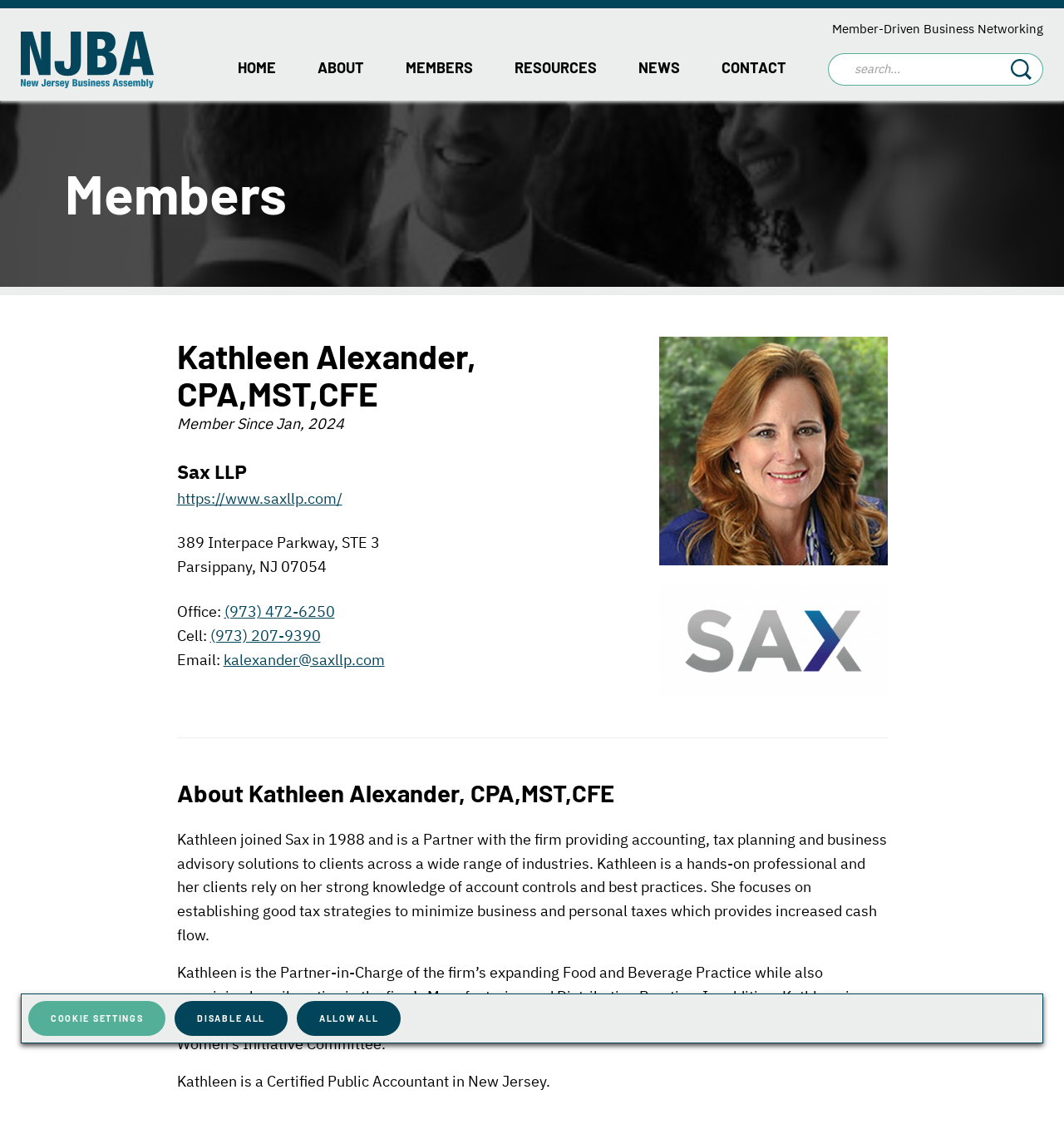Can you find the bounding box coordinates for the element to click on to achieve the instruction: "View ABOUT page"?

[0.279, 0.04, 0.362, 0.089]